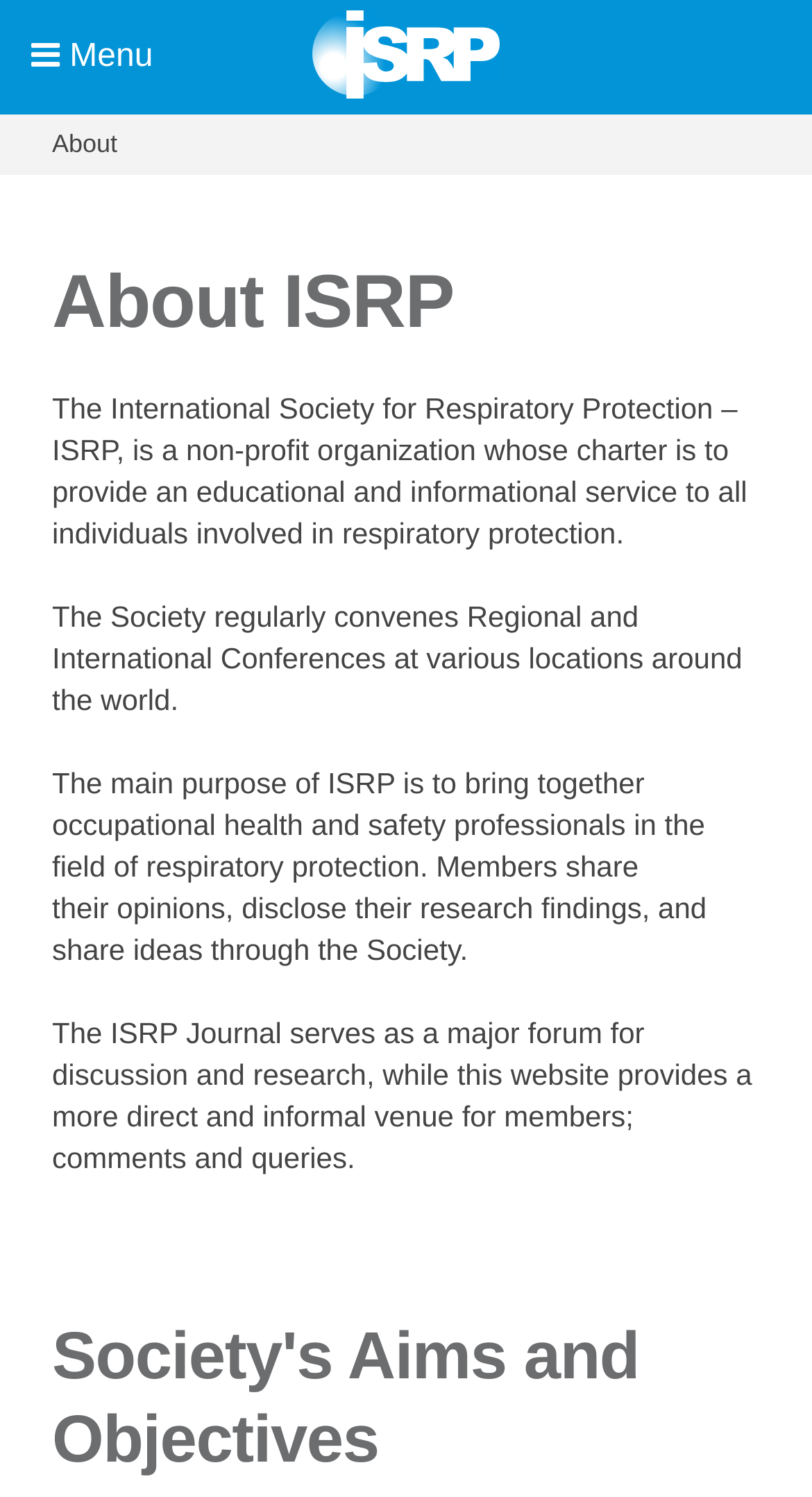What is the main purpose of the ISRP Journal?
Can you offer a detailed and complete answer to this question?

According to the webpage, the ISRP Journal serves as a major forum for discussion and research, as mentioned in the fourth paragraph of the 'About' section.